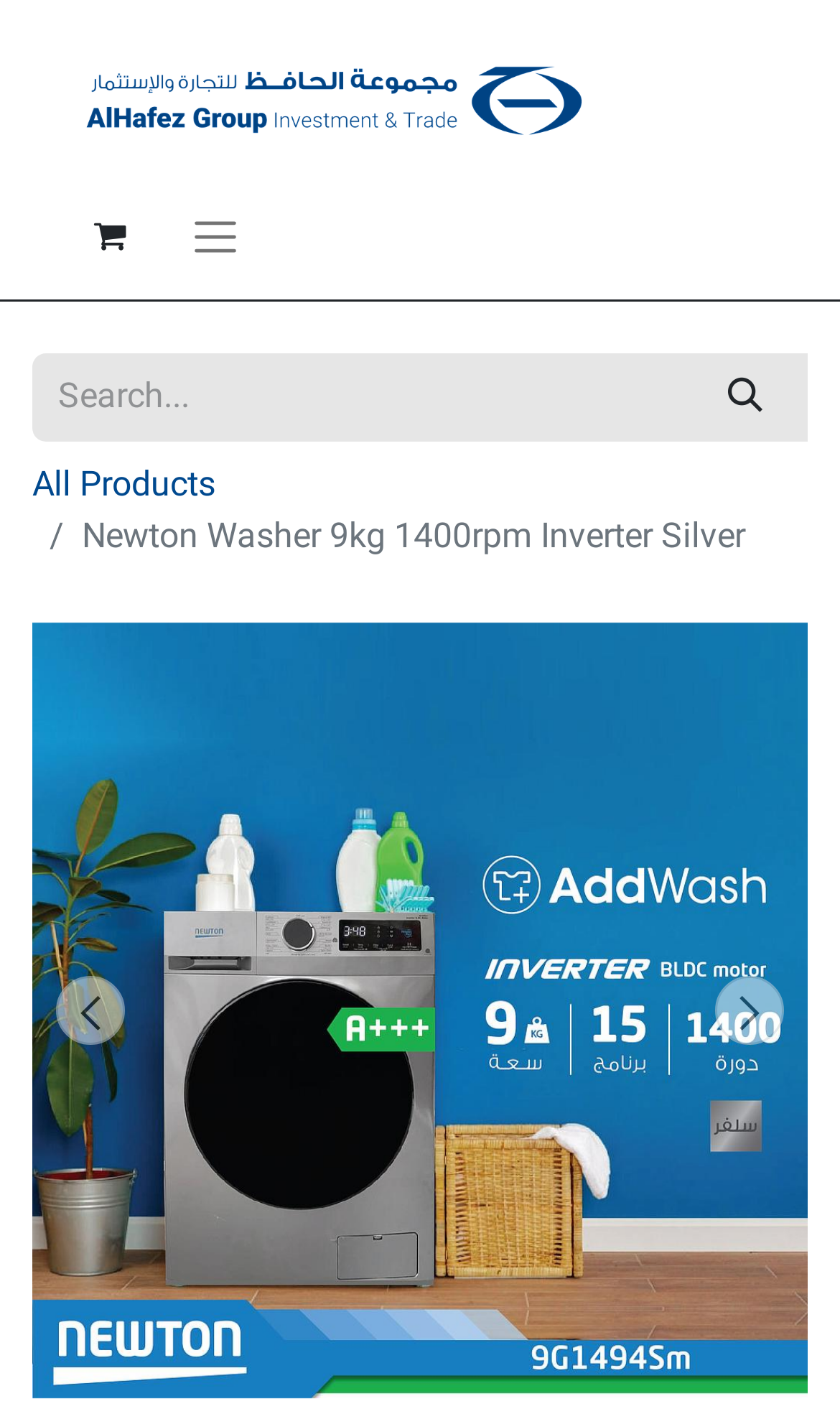Please use the details from the image to answer the following question comprehensively:
What is the purpose of the search box?

The search box is located at coordinates [0.038, 0.249, 0.962, 0.311] and has a placeholder text 'Search...'. Its purpose is likely to allow users to search for products on the website.